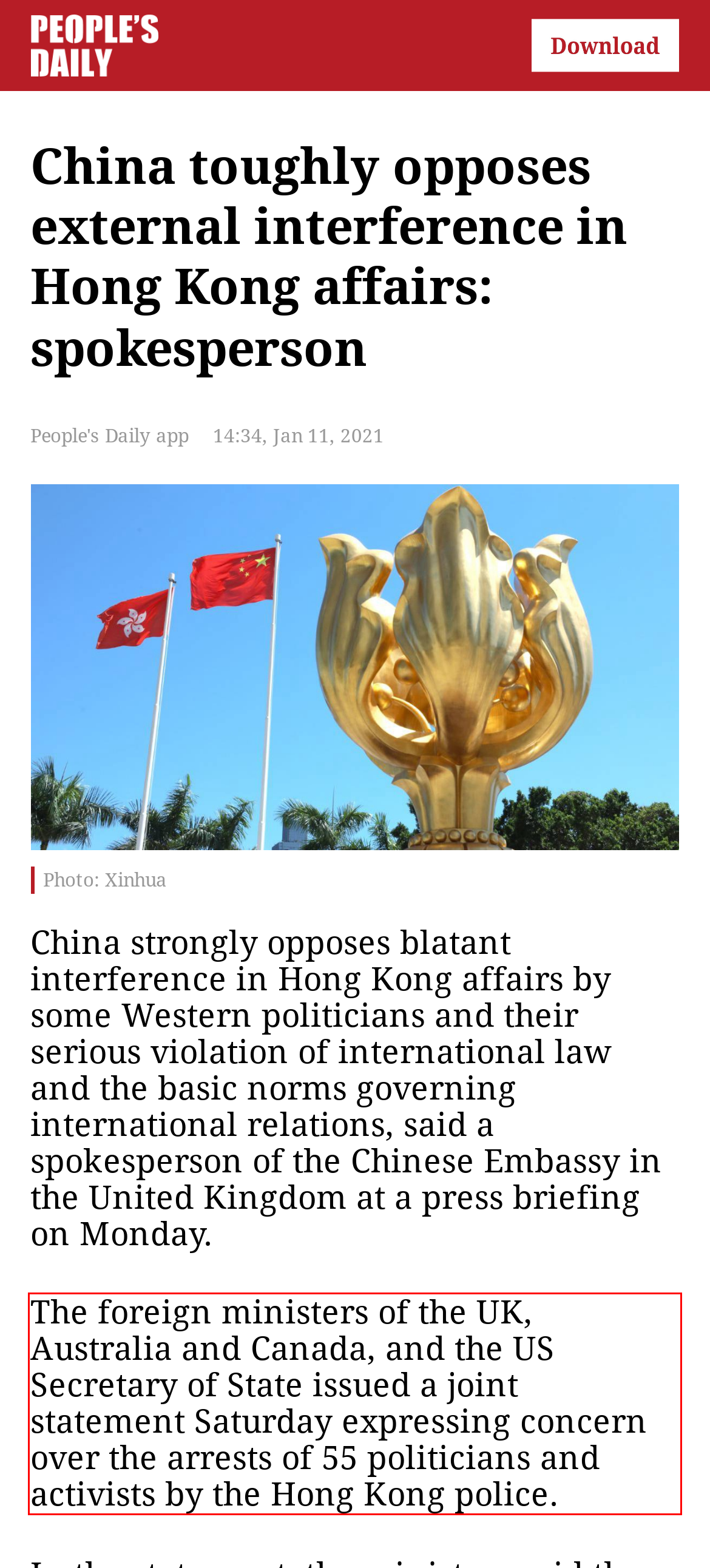You are presented with a webpage screenshot featuring a red bounding box. Perform OCR on the text inside the red bounding box and extract the content.

The foreign ministers of the UK, Australia and Canada, and the US Secretary of State issued a joint statement Saturday expressing concern over the arrests of 55 politicians and activists by the Hong Kong police.